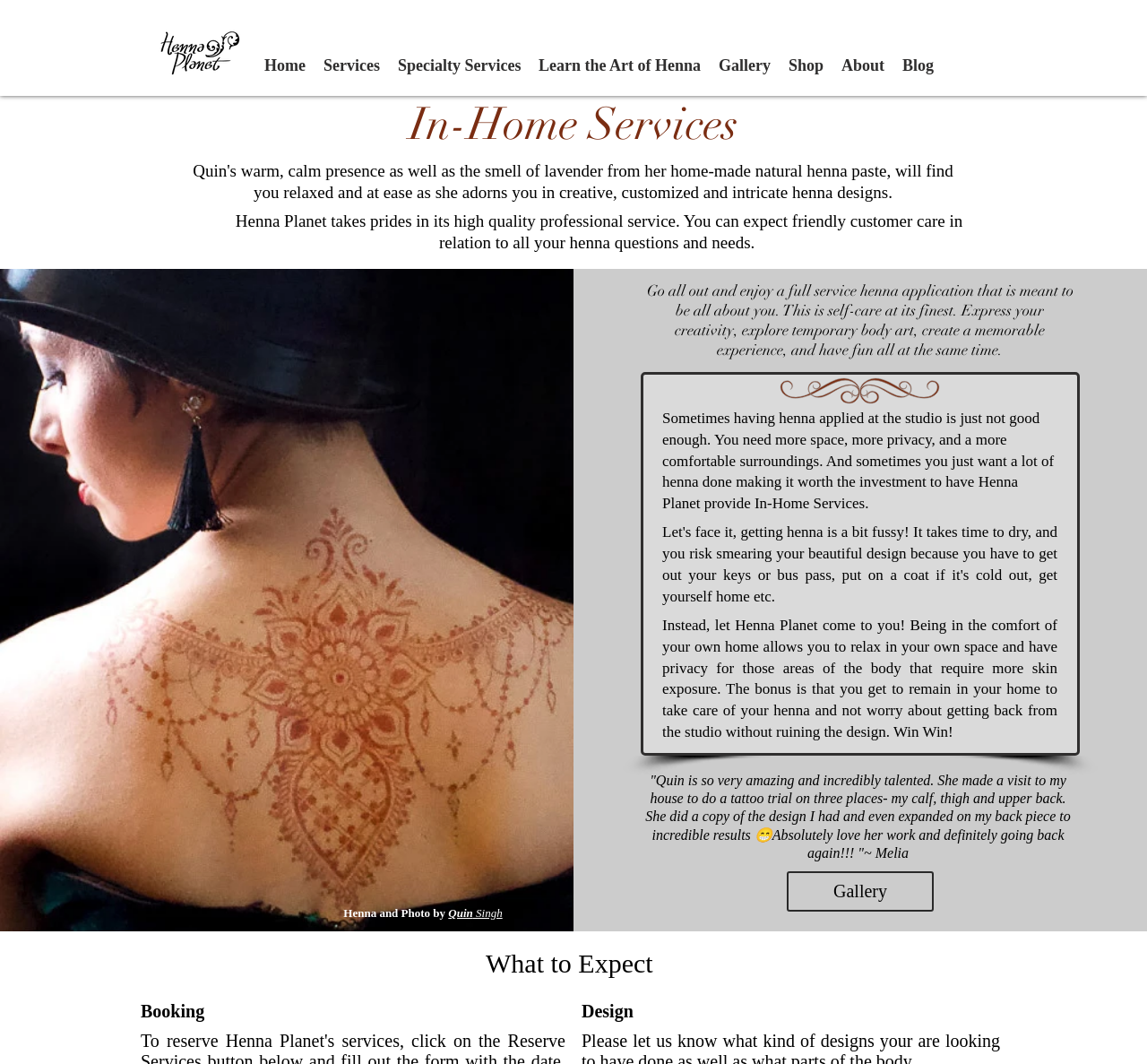Please reply to the following question with a single word or a short phrase:
What is the purpose of the 'Gallery' section?

To showcase henna designs